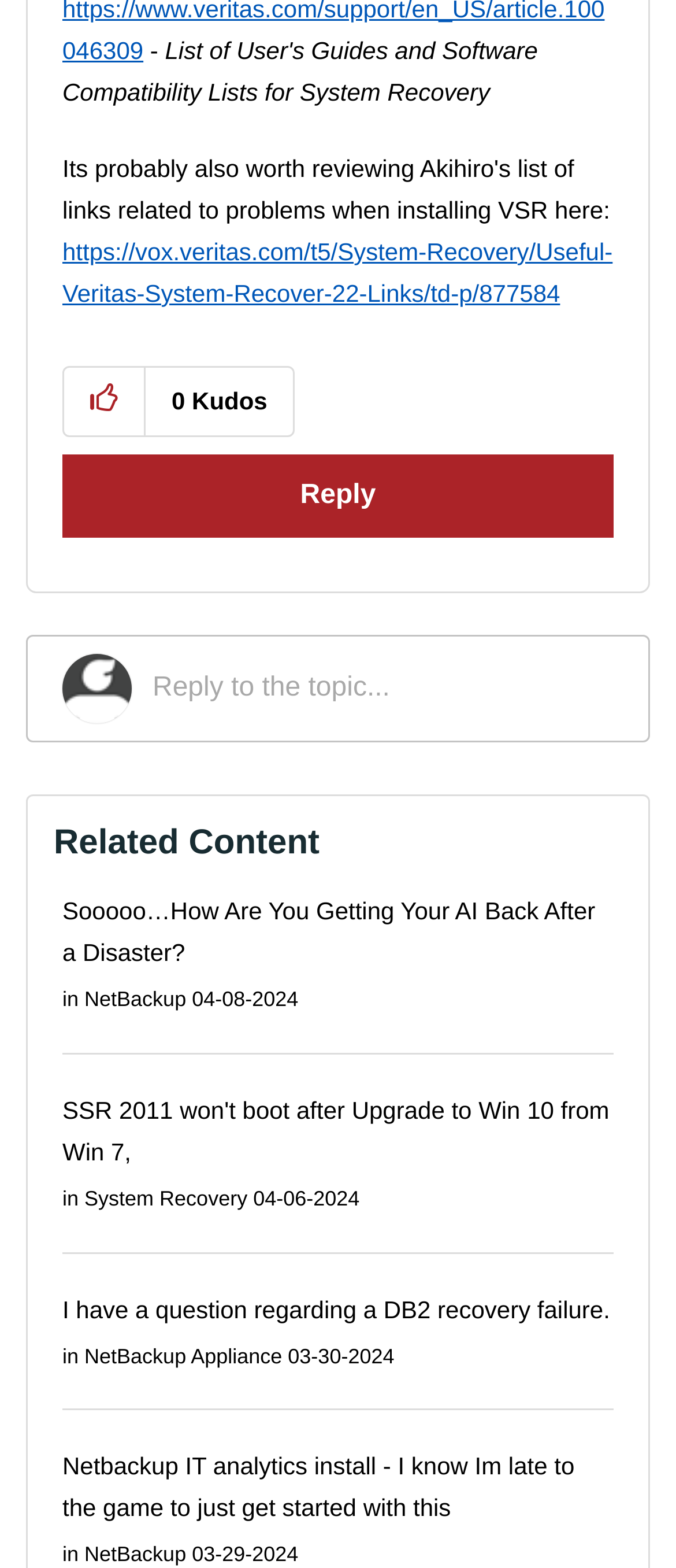Could you find the bounding box coordinates of the clickable area to complete this instruction: "Check Promo code for hollywood online casino"?

None